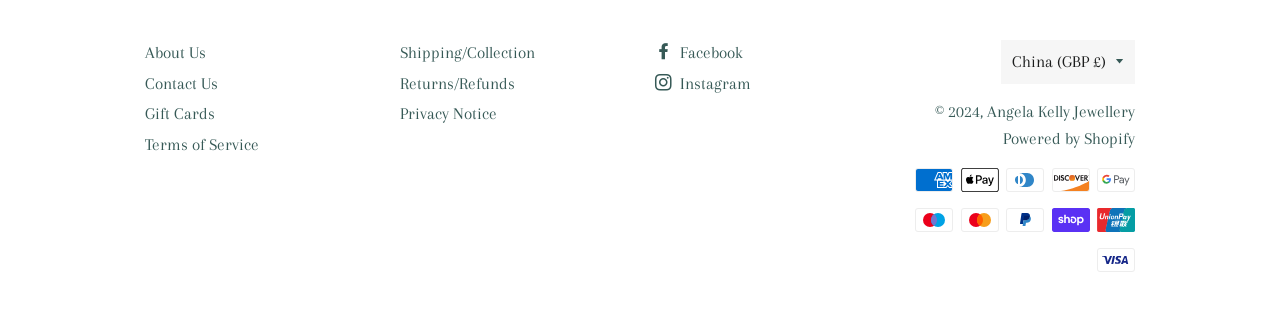Please identify the bounding box coordinates of the region to click in order to complete the given instruction: "Go to Angela Kelly Jewellery". The coordinates should be four float numbers between 0 and 1, i.e., [left, top, right, bottom].

[0.771, 0.322, 0.887, 0.382]